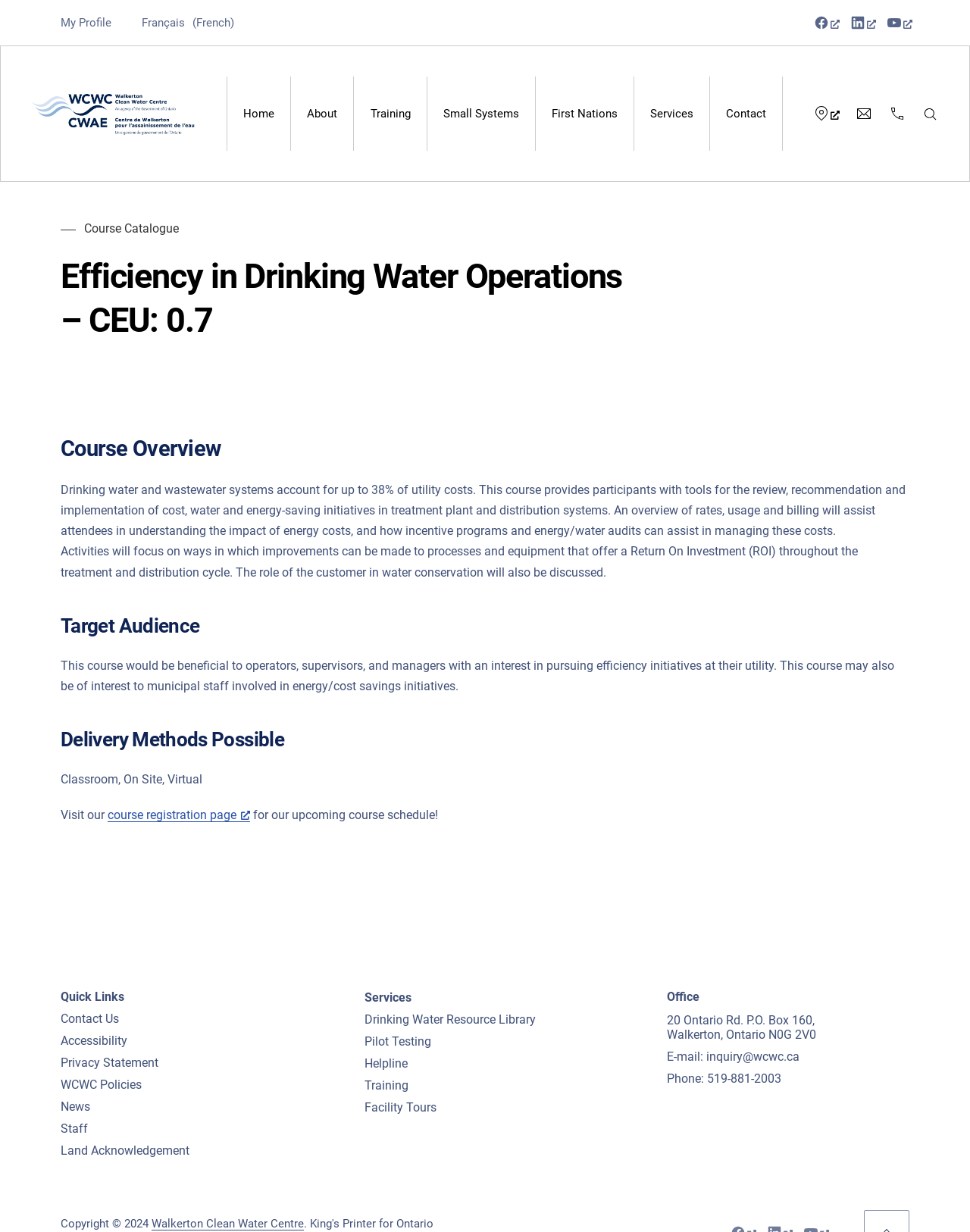Locate the bounding box coordinates for the element described below: "Drinking Water Resource Library". The coordinates must be four float values between 0 and 1, formatted as [left, top, right, bottom].

[0.376, 0.821, 0.552, 0.834]